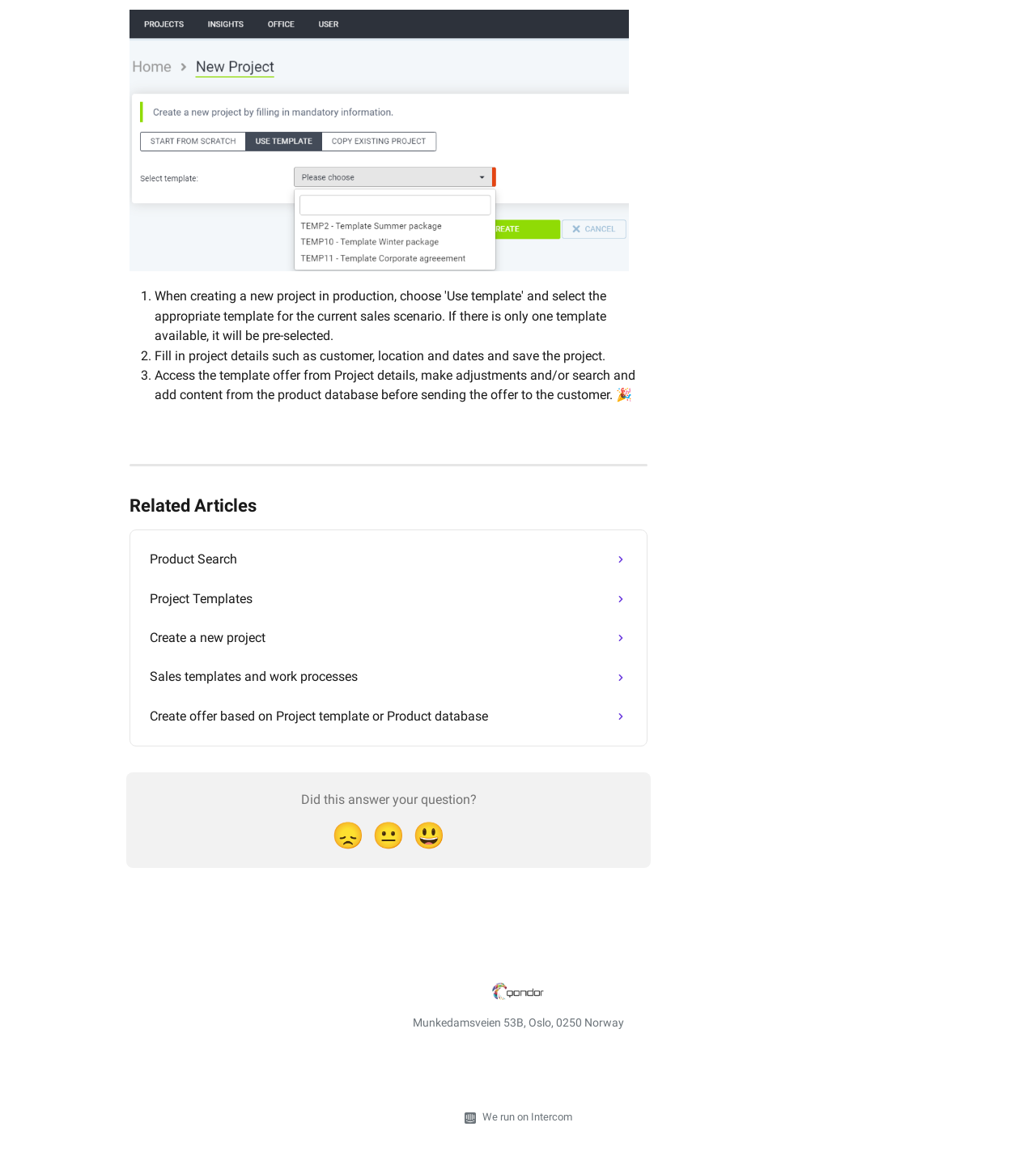Provide the bounding box coordinates of the area you need to click to execute the following instruction: "Click on 'Product Search'".

[0.135, 0.464, 0.615, 0.497]